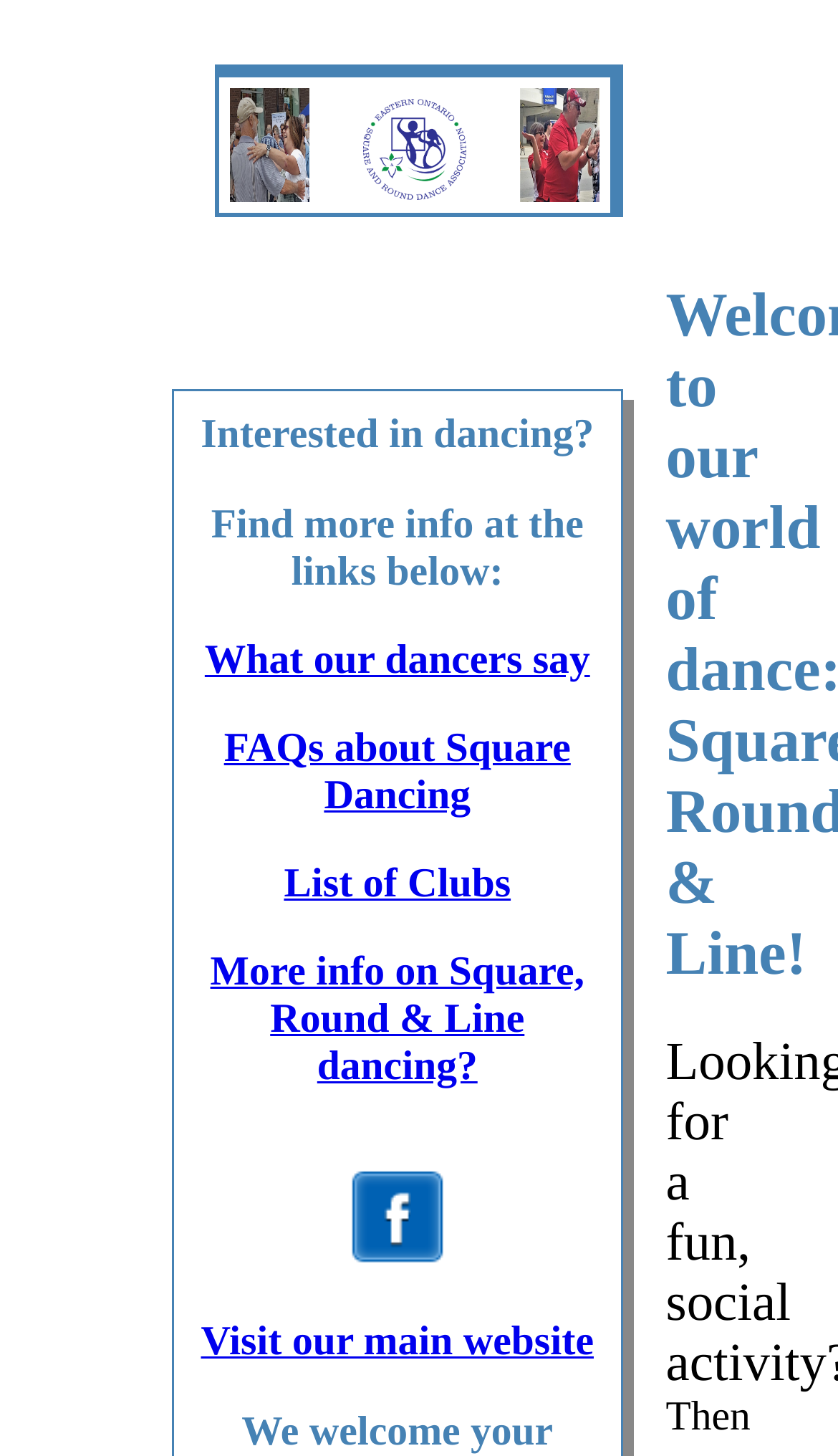How many images are on the webpage?
Refer to the image and provide a thorough answer to the question.

I counted the number of image elements on the webpage, which are [36], [37], [38], and the image inside link [142]. Therefore, there are 4 images on the webpage.